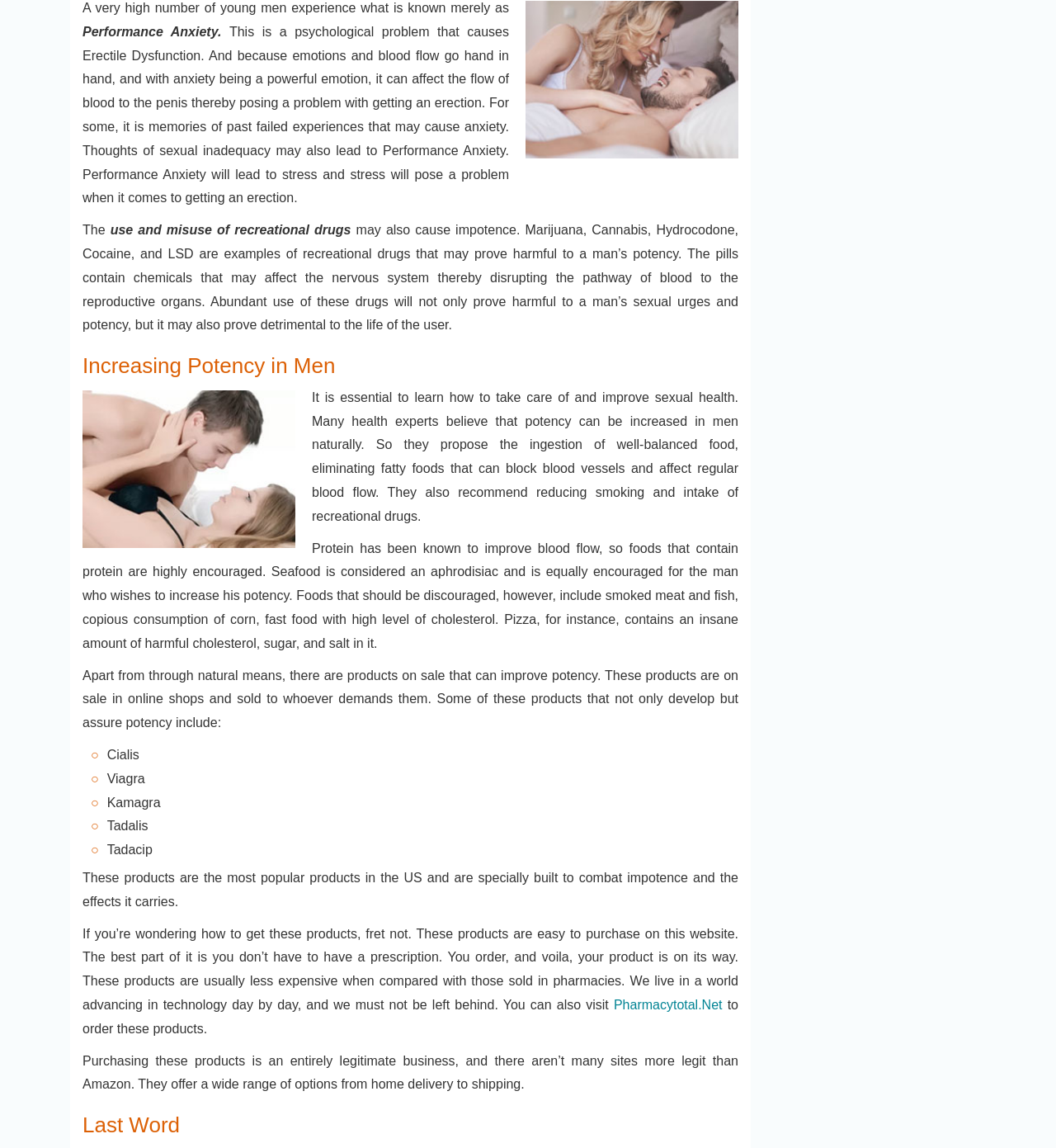Locate the bounding box of the UI element described in the following text: "Pharmacytotal.Net".

[0.581, 0.869, 0.684, 0.881]